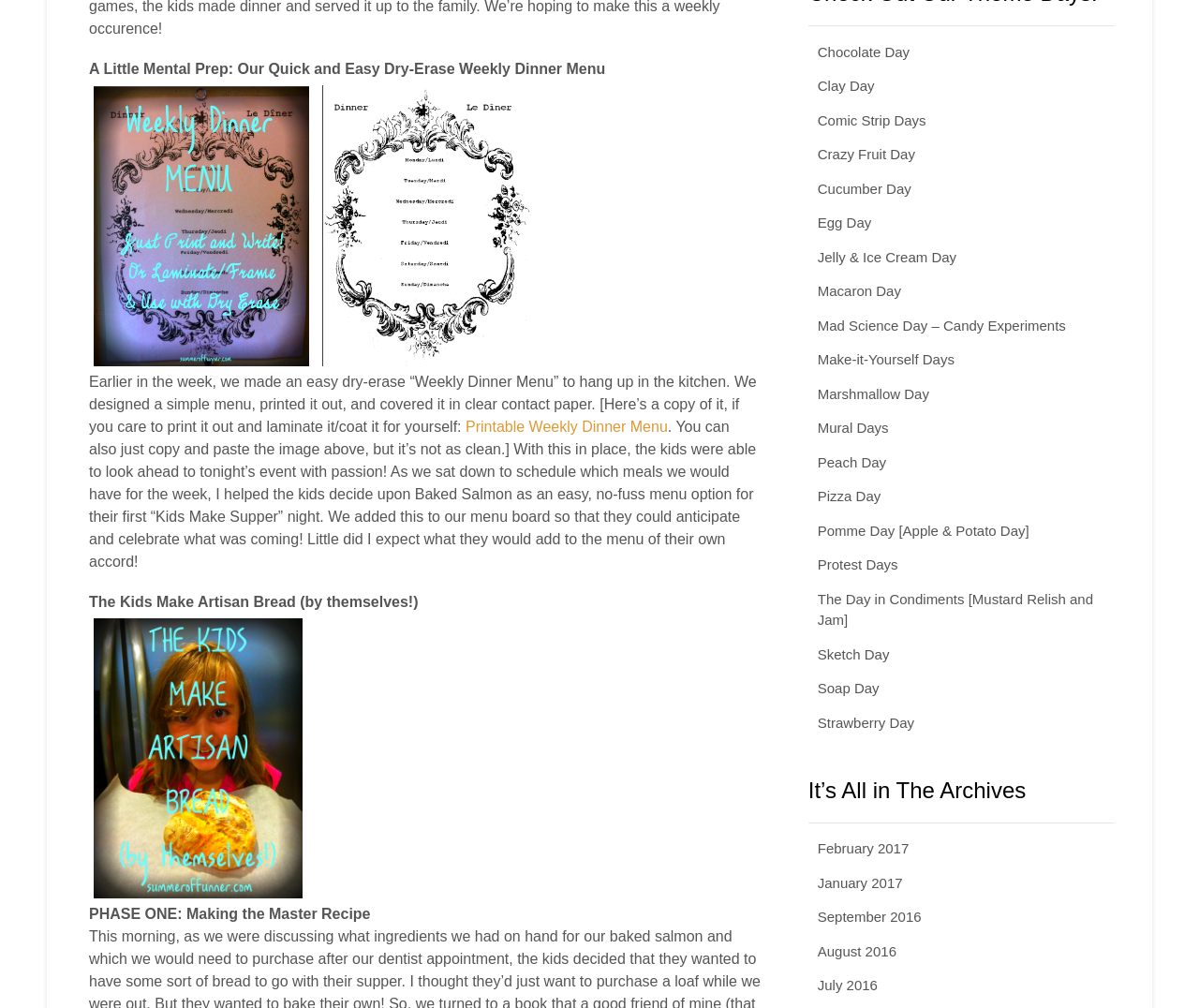What is the first 'Kids Make Supper' night menu option?
Observe the image and answer the question with a one-word or short phrase response.

Baked Salmon